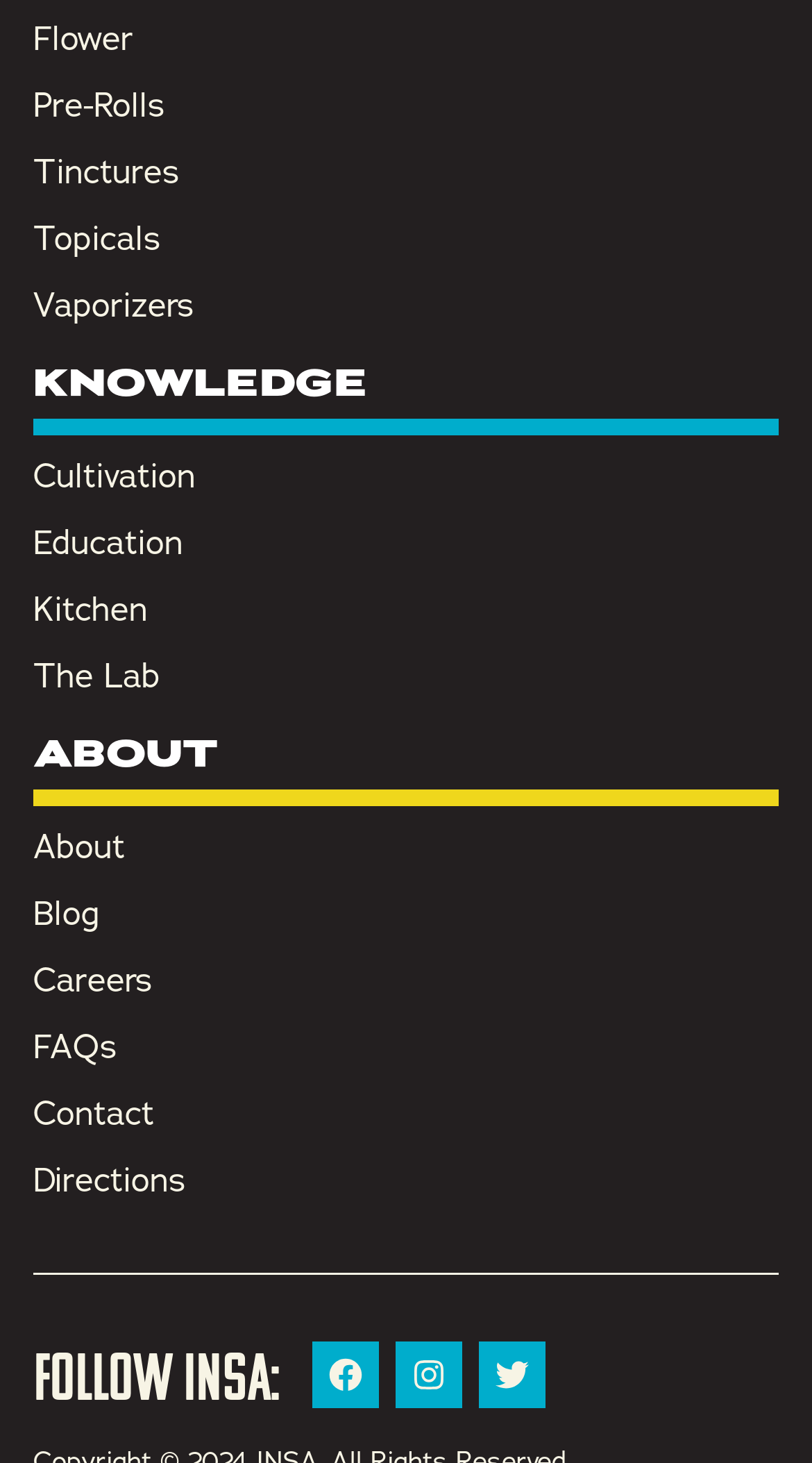Highlight the bounding box coordinates of the element that should be clicked to carry out the following instruction: "check FAQs". The coordinates must be given as four float numbers ranging from 0 to 1, i.e., [left, top, right, bottom].

[0.041, 0.701, 0.144, 0.732]